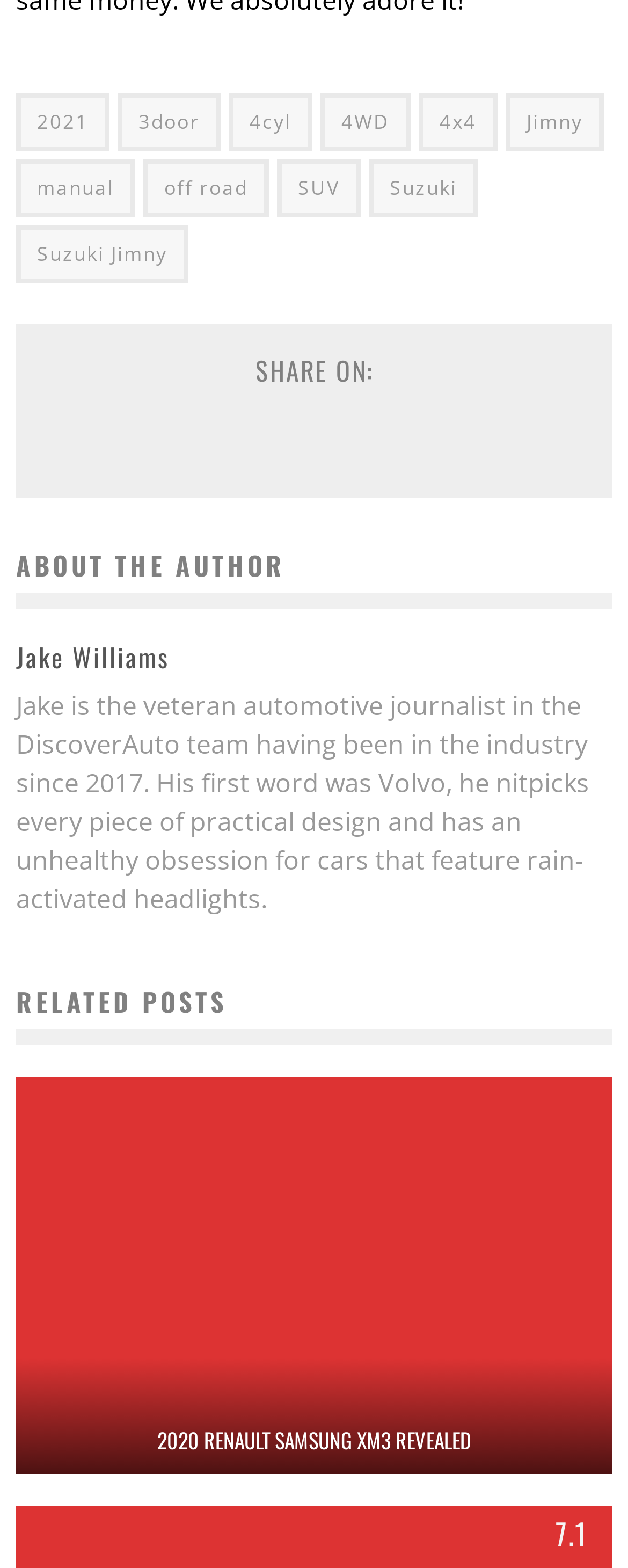What is the occupation of the author? Look at the image and give a one-word or short phrase answer.

automotive journalist